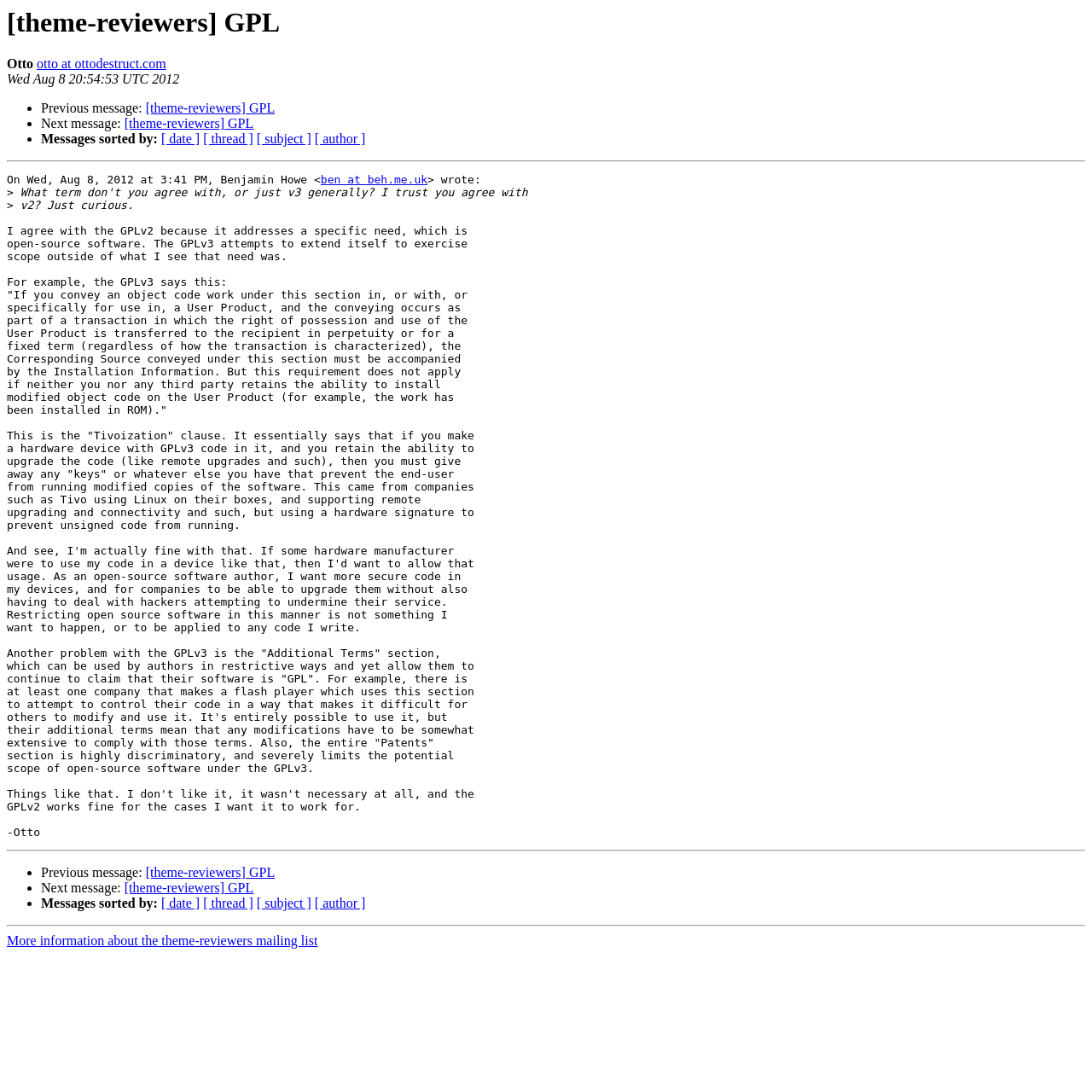Specify the bounding box coordinates of the area to click in order to follow the given instruction: "Click on the link to view next message."

[0.114, 0.107, 0.232, 0.12]